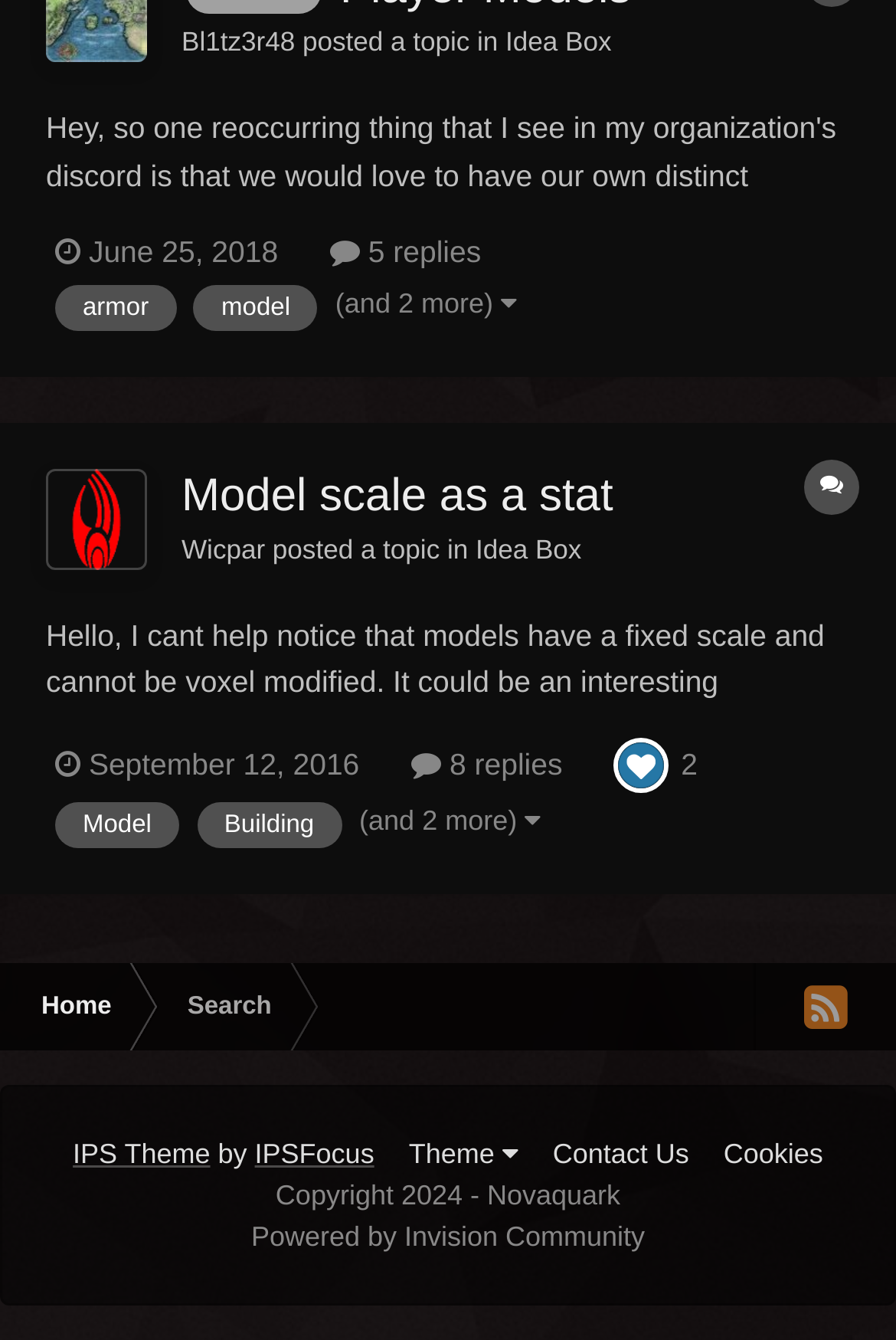Provide a thorough and detailed response to the question by examining the image: 
What is the name of the community that powers this website?

I found the information about the community that powers this website by looking at the link 'Powered by Invision Community' at the bottom of the page. This indicates that the community that powers this website is Invision Community.